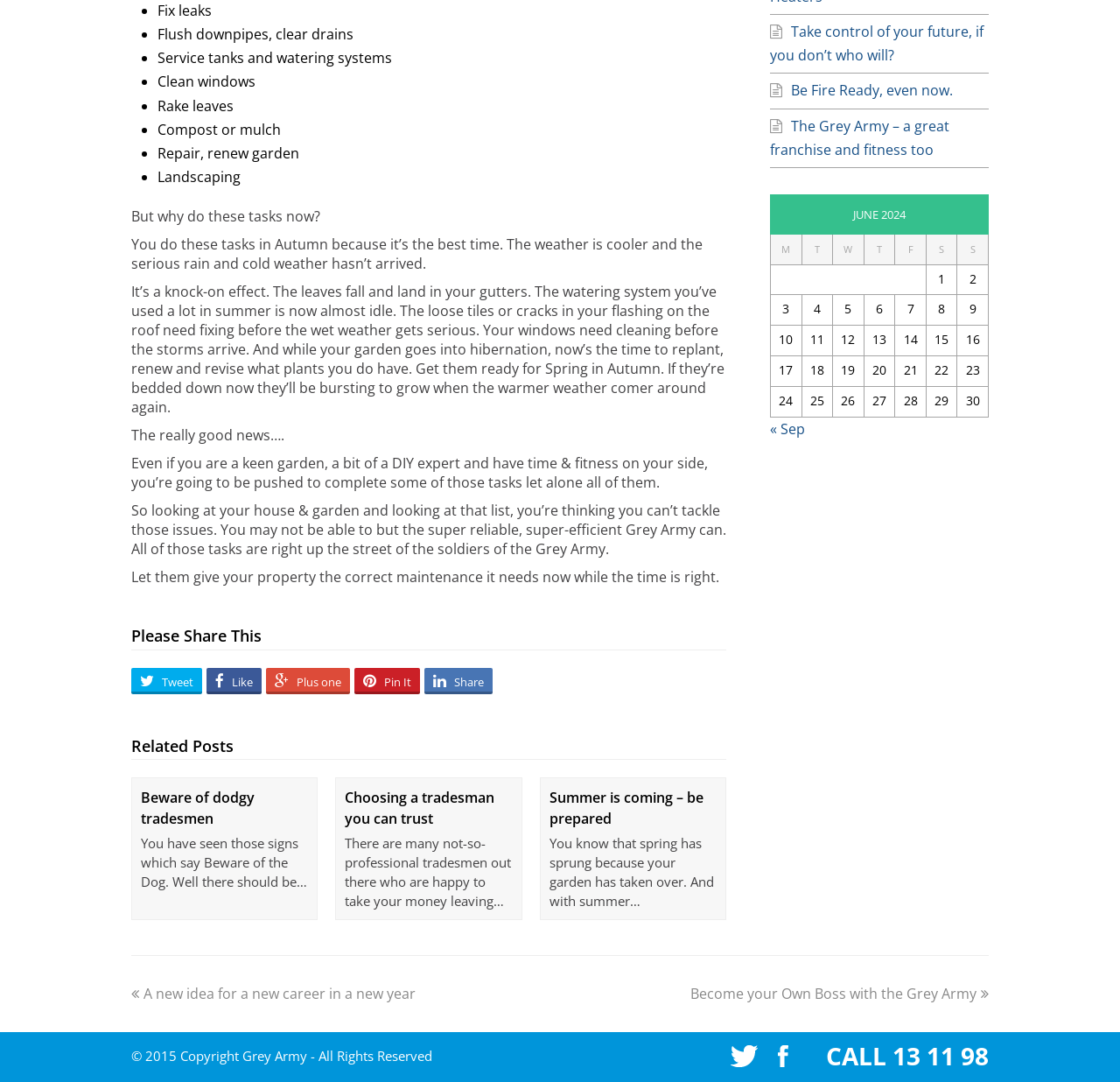Extract the bounding box of the UI element described as: "Beware of dodgy tradesmen".

[0.126, 0.876, 0.227, 0.913]